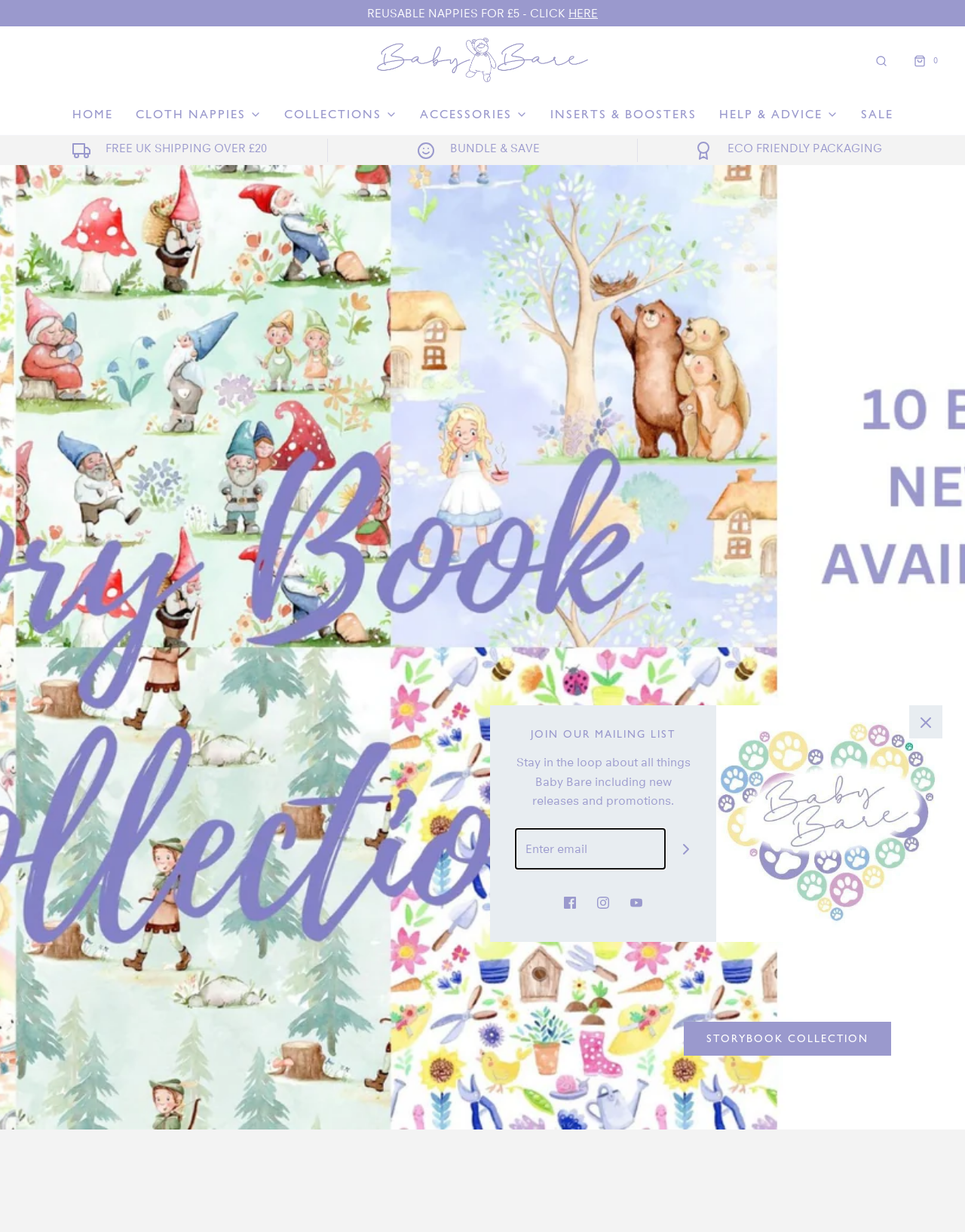Analyze and describe the webpage in a detailed narrative.

This webpage is about Baby Bare Cloth Nappies and Baby Accessories. At the top, there is a prominent offer "REUSABLE NAPPIES FOR £5 - CLICK HERE" with a link to learn more. Next to it is the Baby Bare logo, which is an image. On the top right, there are two buttons: "Open search bar" and "Open cart sidebar", each with an accompanying image.

Below the top section, there is a navigation menu with links to different sections of the website, including "HOME", "CLOTH NAPPIES", "COLLECTIONS", "ACCESSORIES", "INSERTS & BOOSTERS", "HELP & ADVICE", and "SALE". Each link has an associated image.

In the middle of the page, there are three promotional links: "FREE UK SHIPPING OVER £20", "BUNDLE & SAVE", and "ECO FRIENDLY PACKAGING", each with an image. Below these links, there is a section with a heading "SHOP PLAYMATS" and a link to explore.

On the bottom left, there is a section to join the mailing list, with a heading "JOIN OUR MAILING LIST" and a brief description. Users can enter their email address in a text box and click the "Join" button to subscribe. Below this section, there are links to social media platforms, including Facebook, Instagram, and YouTube, each with an icon image.

Finally, at the bottom right, there is a "Scroll to top" button with an image, allowing users to quickly navigate back to the top of the page.